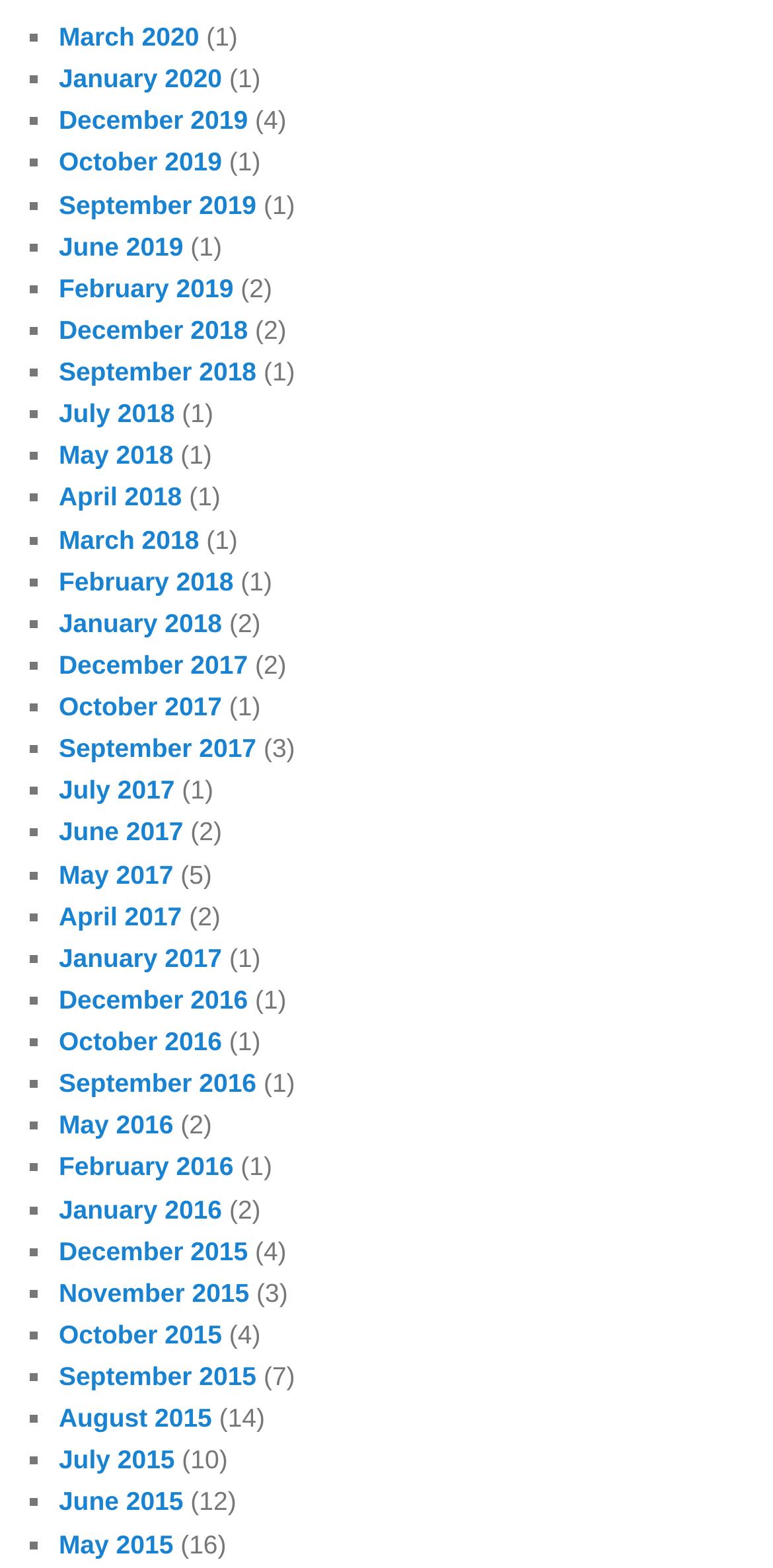Please identify the bounding box coordinates of the area I need to click to accomplish the following instruction: "Access May 2017".

[0.076, 0.548, 0.224, 0.567]